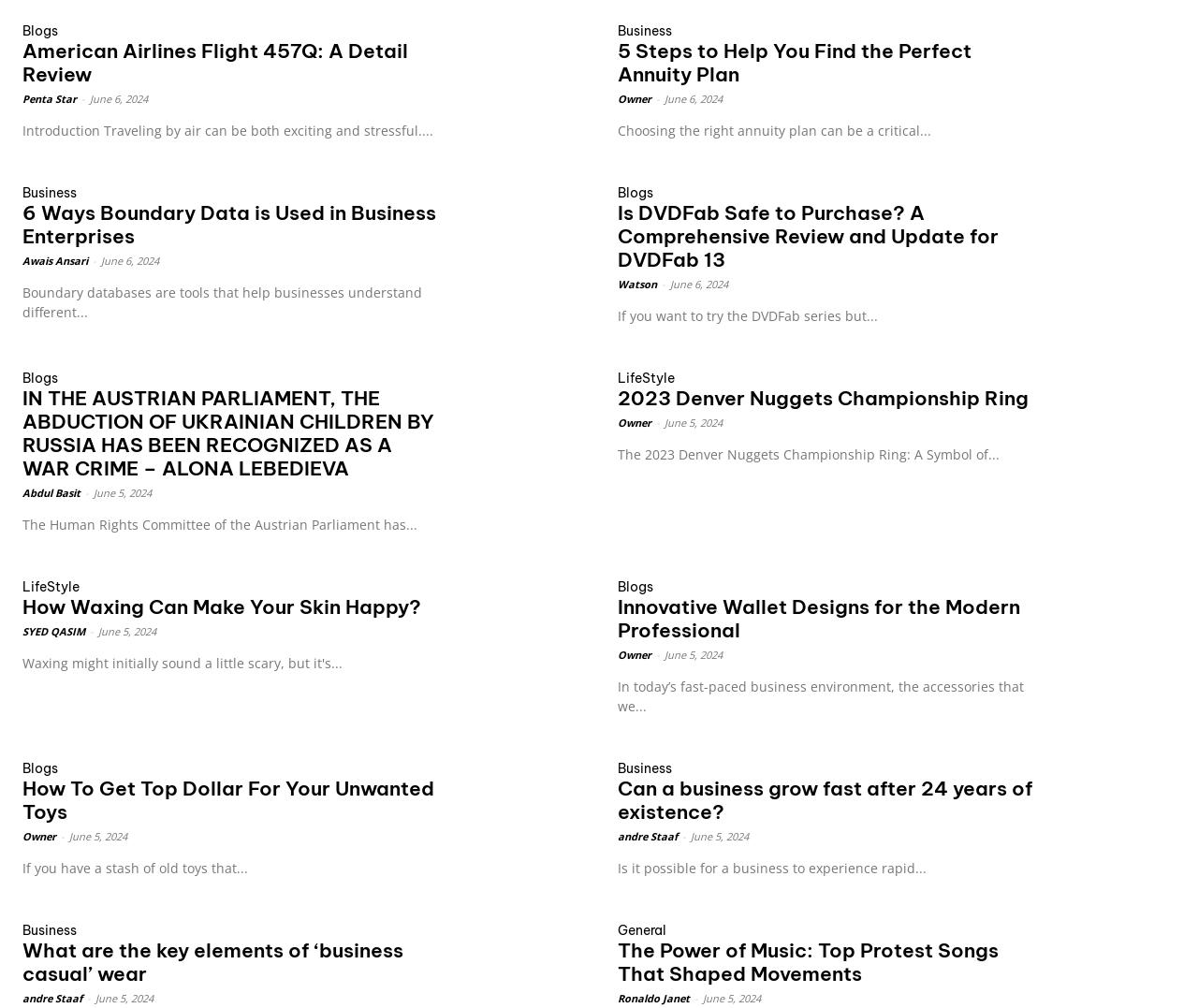Please answer the following query using a single word or phrase: 
How many blog posts are listed on this webpage?

10